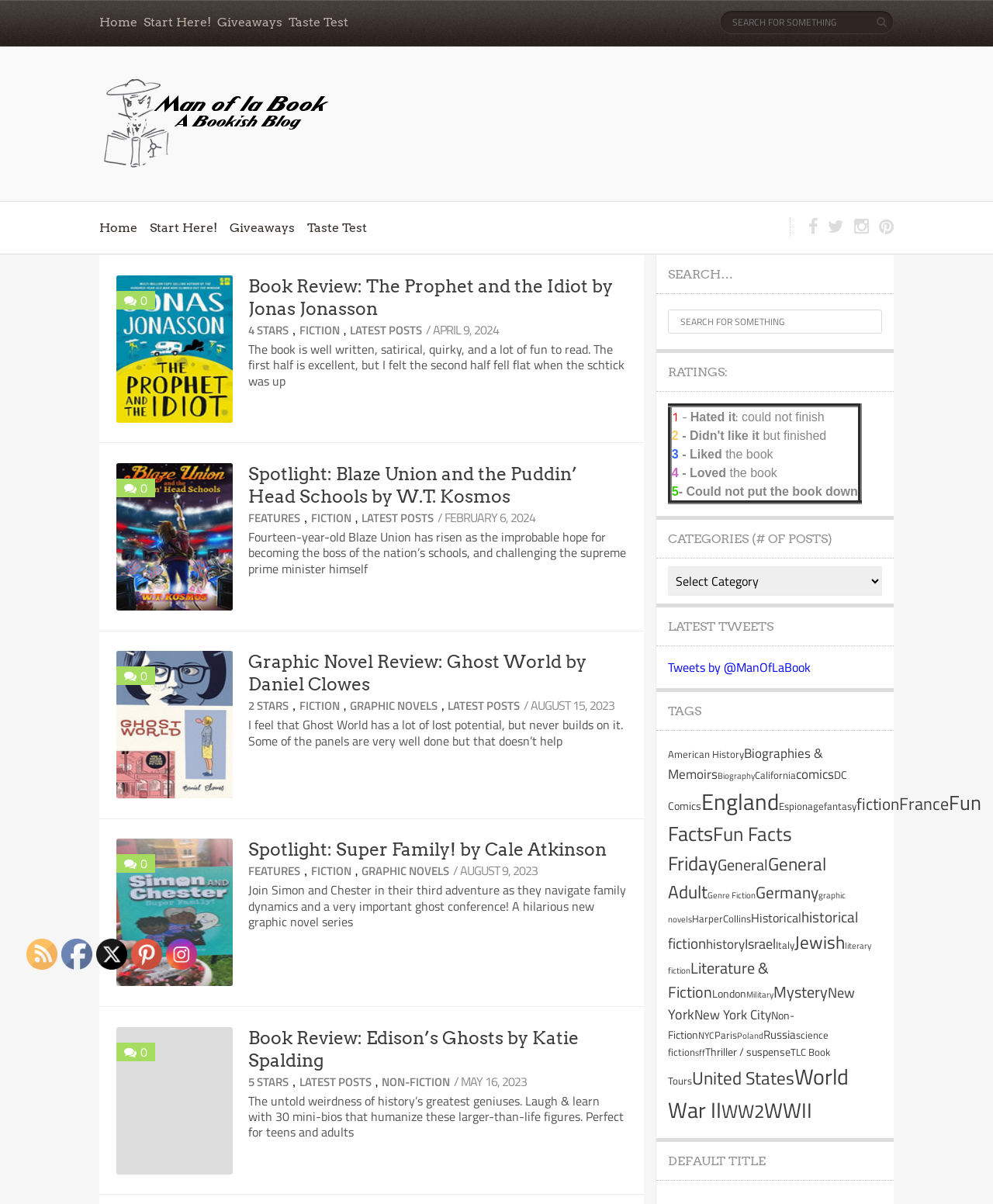What is the genre of the book 'Ghost World'?
Please respond to the question thoroughly and include all relevant details.

I found the book review of 'Ghost World' by Daniel Clowes and looked for the genre. The genre is displayed as 'FICTION, GRAPHIC NOVELS' next to the book title.